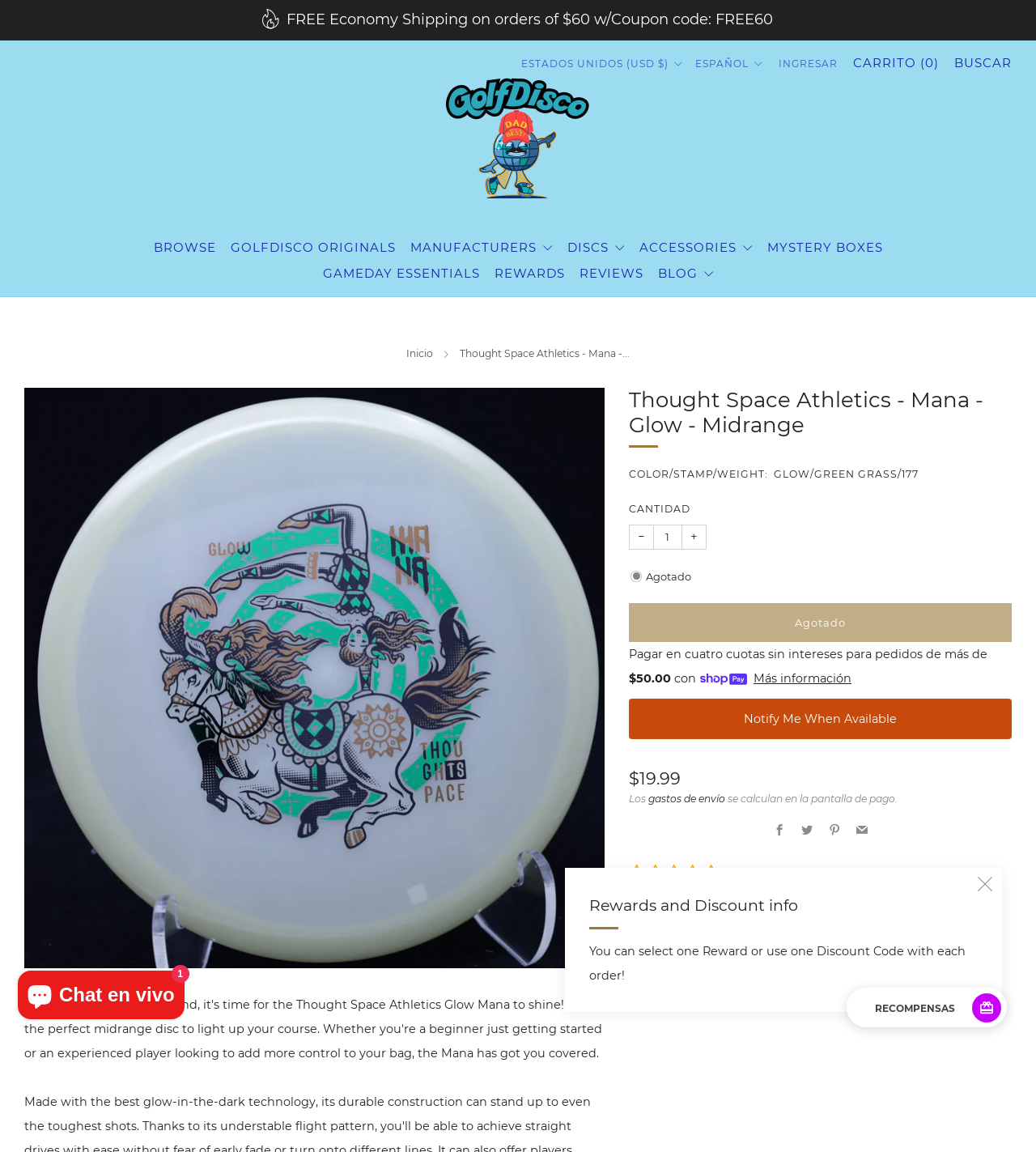Provide the bounding box coordinates of the area you need to click to execute the following instruction: "Get more information about Shop Pay".

[0.727, 0.578, 0.822, 0.599]